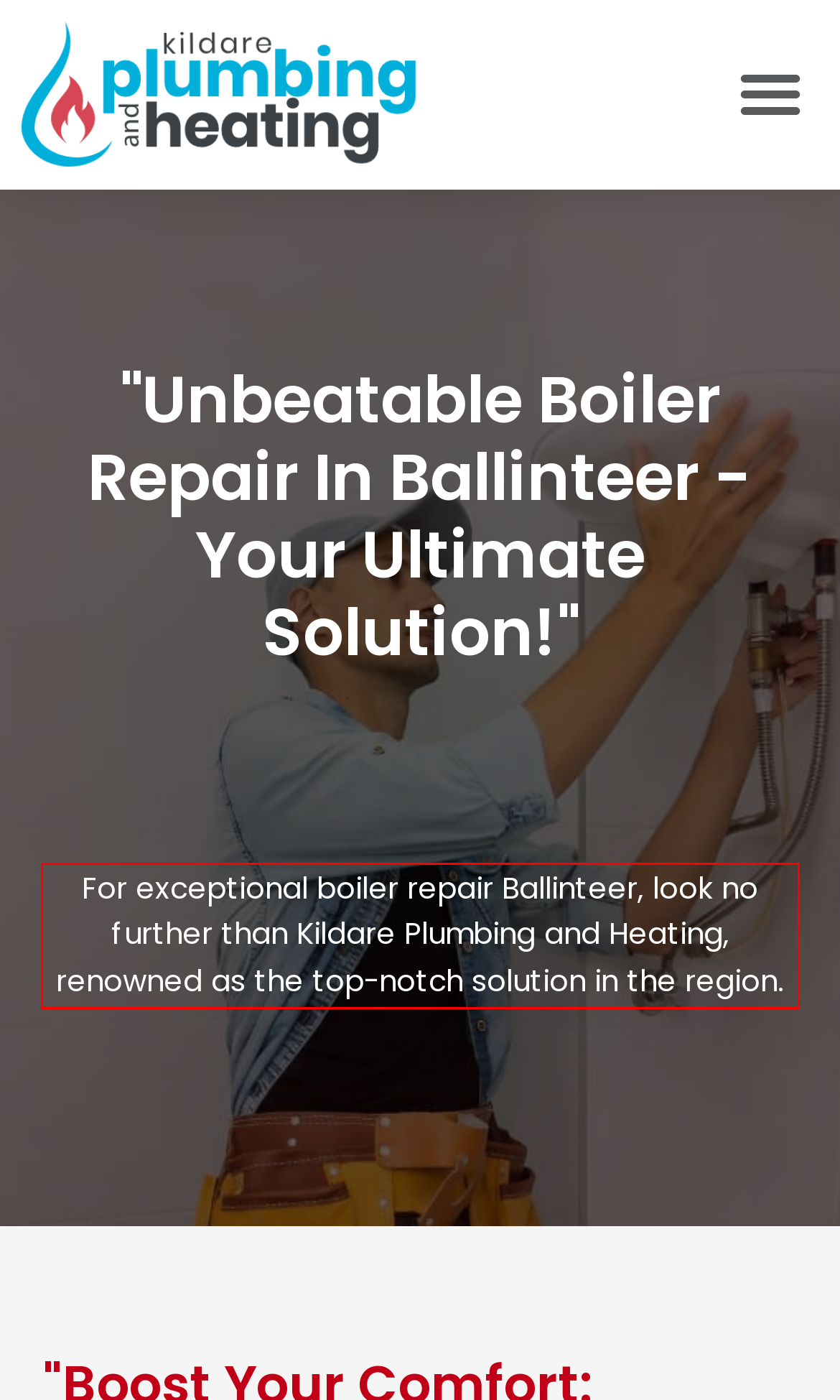Given a webpage screenshot, identify the text inside the red bounding box using OCR and extract it.

For exceptional boiler repair Ballinteer, look no further than Kildare Plumbing and Heating, renowned as the top-notch solution in the region.